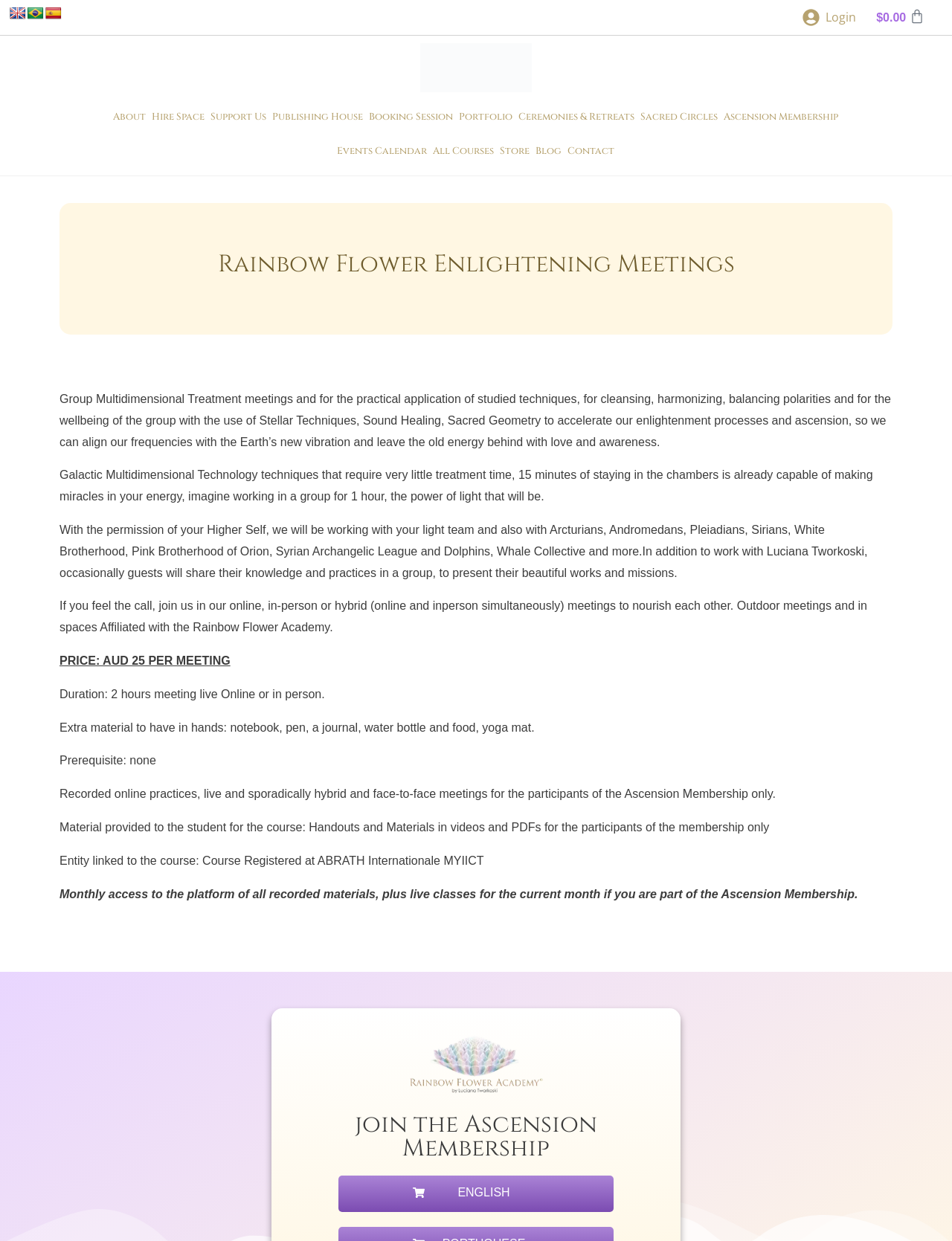Given the webpage screenshot, identify the bounding box of the UI element that matches this description: "Ceremonies & Retreats".

[0.542, 0.08, 0.67, 0.108]